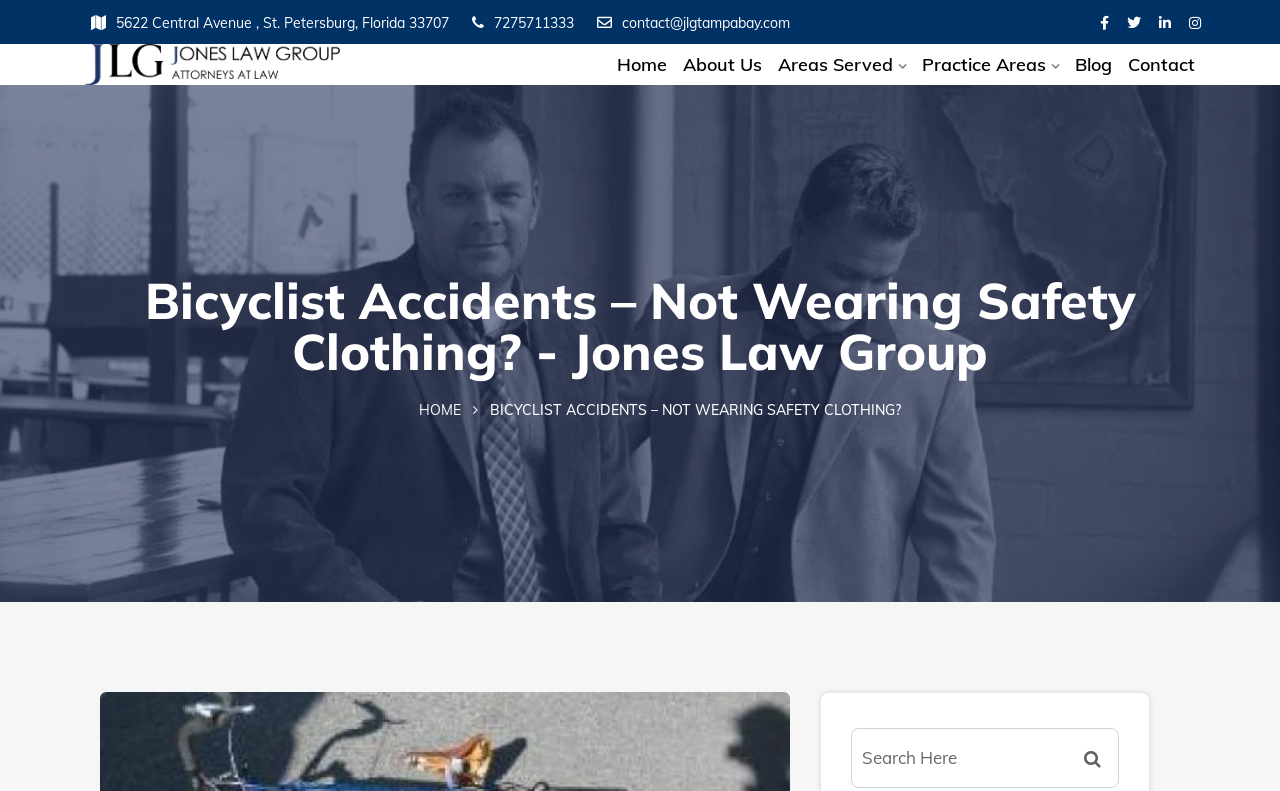Based on the image, please respond to the question with as much detail as possible:
How many social media links are at the top of the webpage?

I counted the number of link elements with social media icons at the top of the webpage, and found four links with icons '', '', '', and ''.